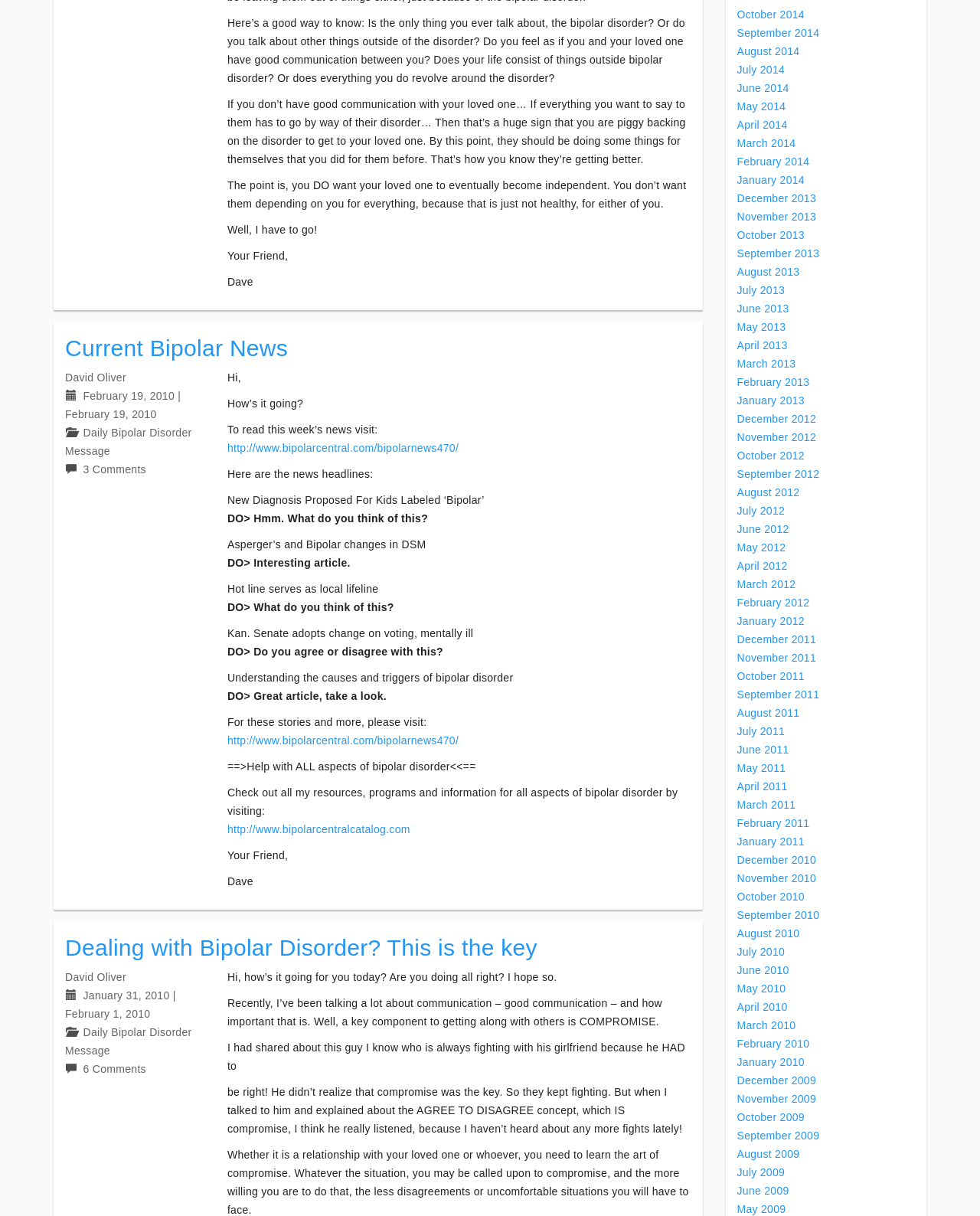Use a single word or phrase to answer this question: 
What is the purpose of the article?

To provide information and support